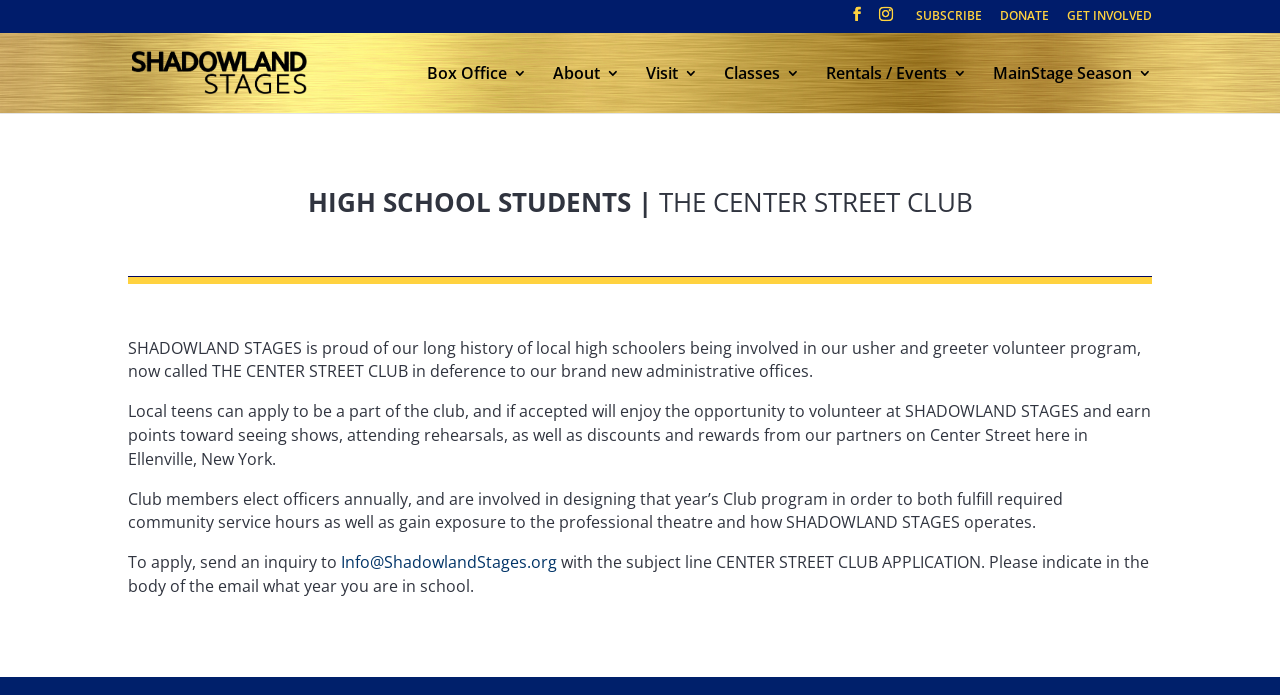Please provide the bounding box coordinates for the element that needs to be clicked to perform the instruction: "Explore Tailormade Packages". The coordinates must consist of four float numbers between 0 and 1, formatted as [left, top, right, bottom].

None